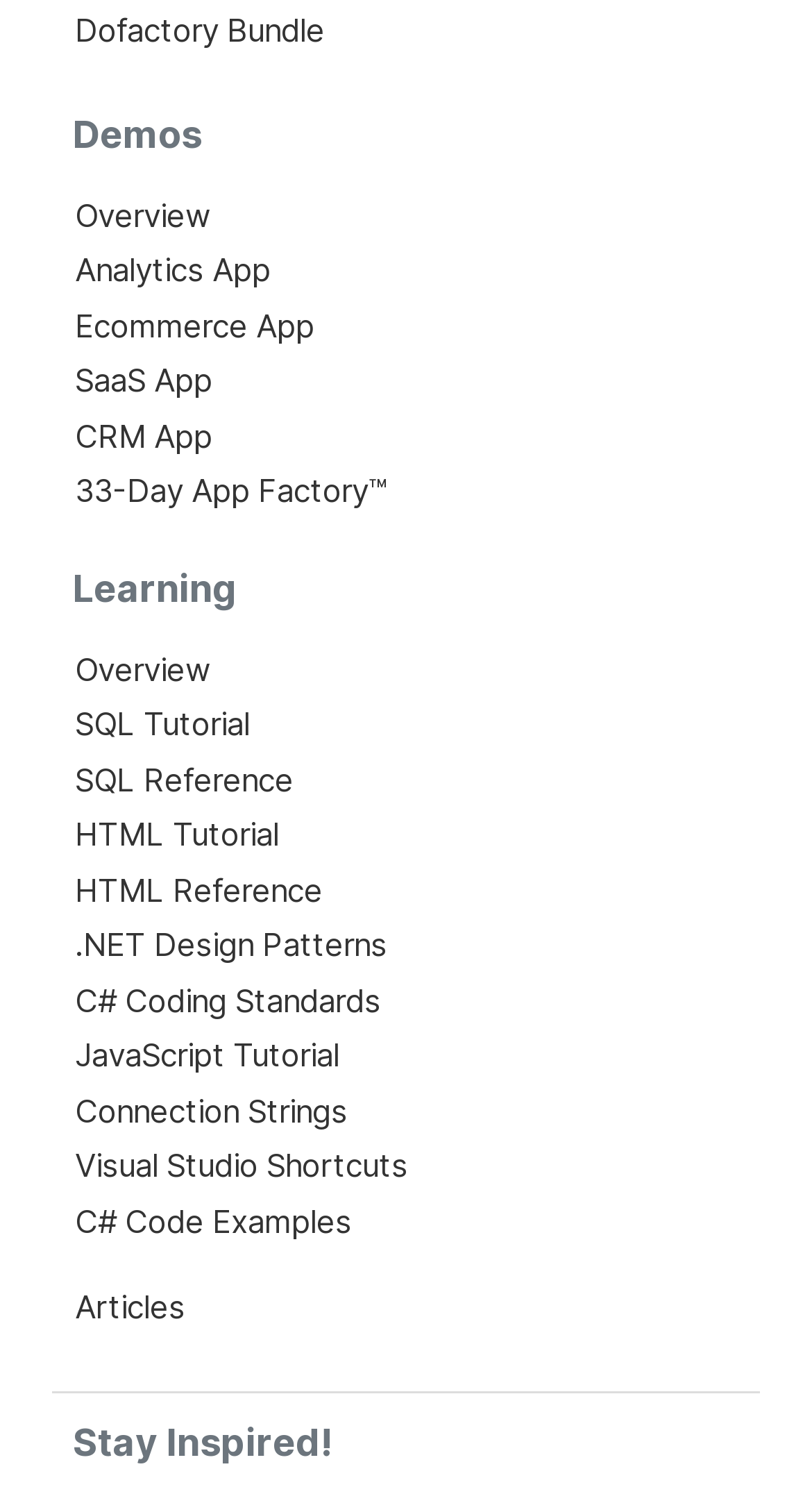Can you find the bounding box coordinates for the element that needs to be clicked to execute this instruction: "learn SQL Tutorial"? The coordinates should be given as four float numbers between 0 and 1, i.e., [left, top, right, bottom].

[0.092, 0.471, 0.308, 0.498]